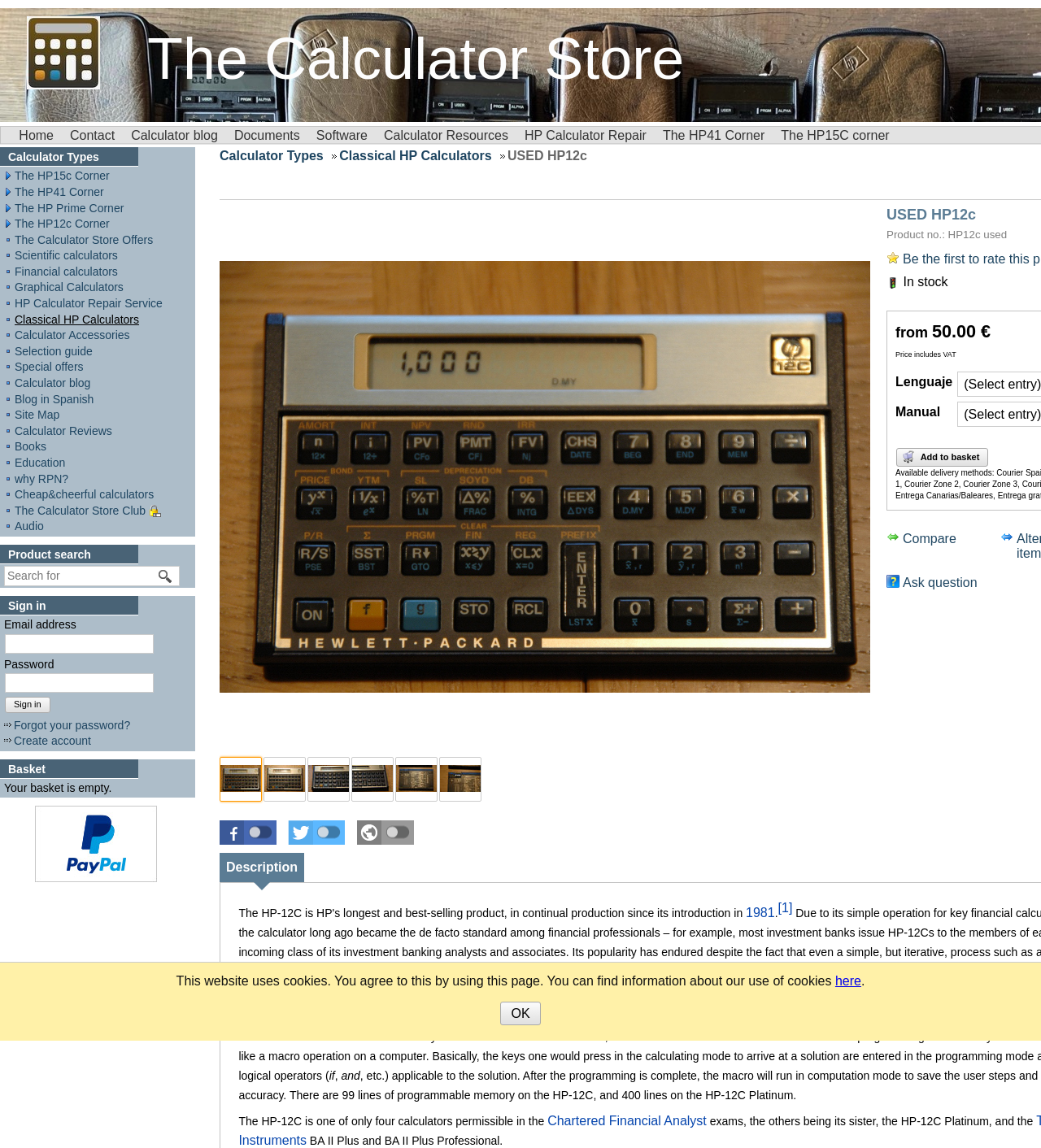Using the format (top-left x, top-left y, bottom-right x, bottom-right y), provide the bounding box coordinates for the described UI element. All values should be floating point numbers between 0 and 1: The HP Prime Corner

[0.014, 0.175, 0.121, 0.187]